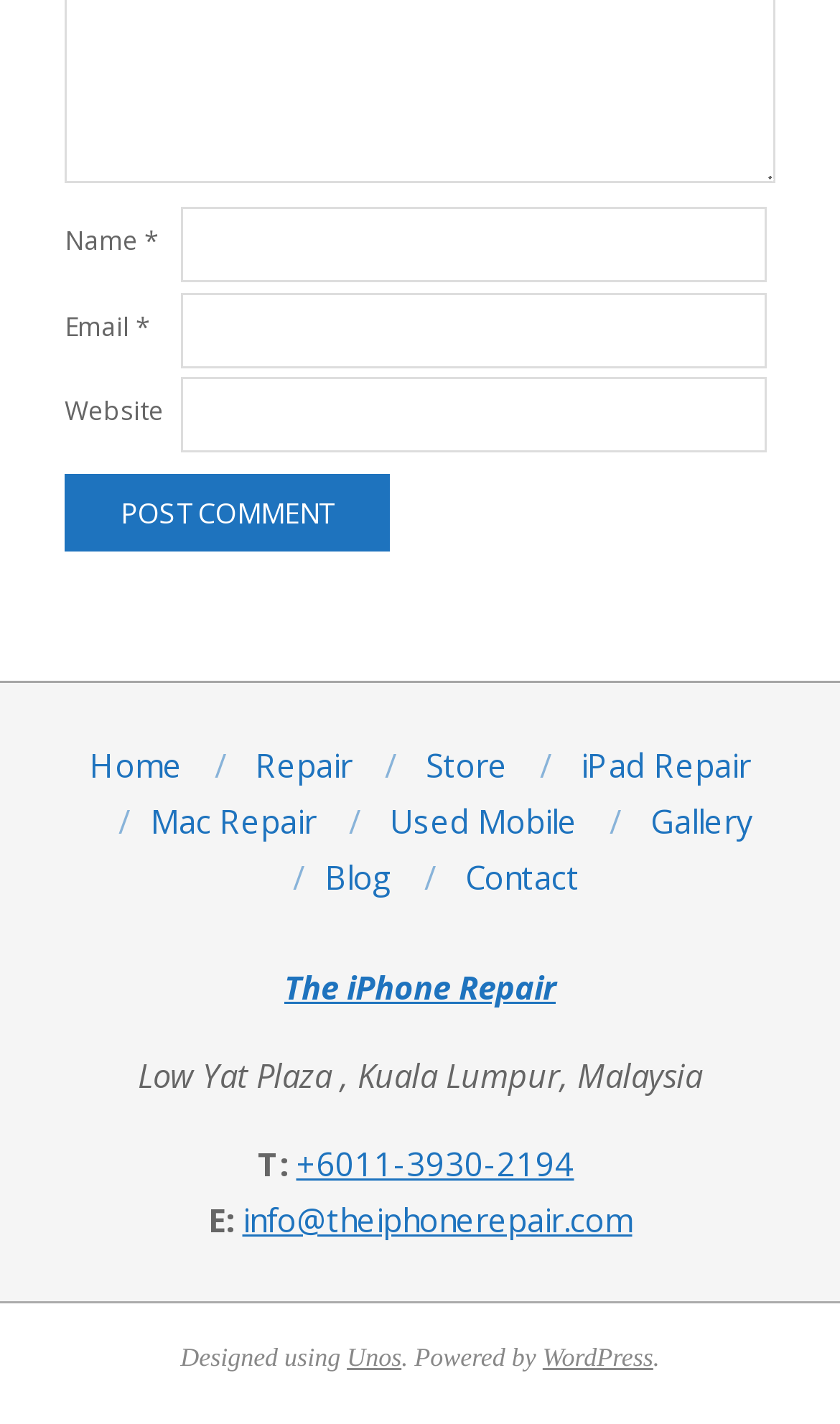Can you pinpoint the bounding box coordinates for the clickable element required for this instruction: "Go to the Blog page"? The coordinates should be four float numbers between 0 and 1, i.e., [left, top, right, bottom].

[0.387, 0.6, 0.467, 0.63]